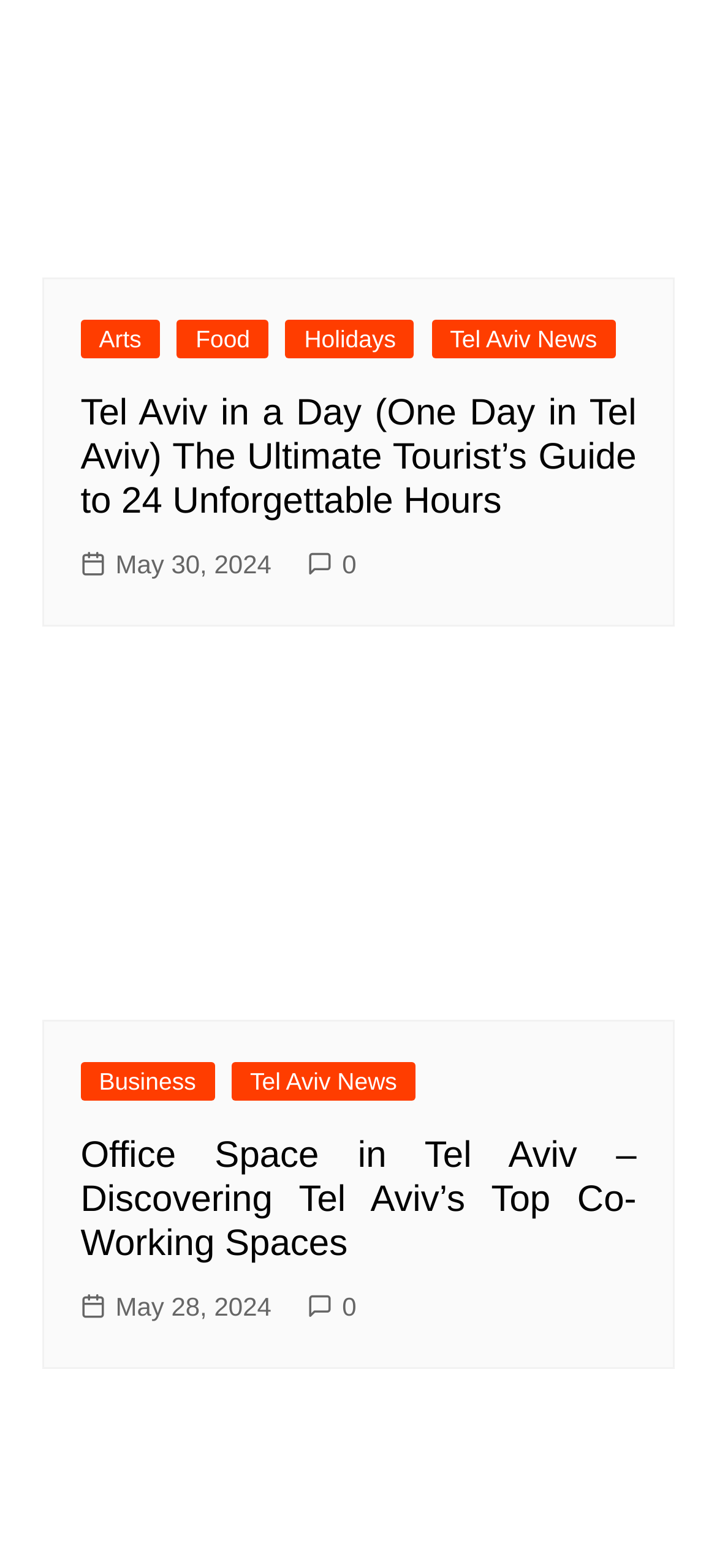Extract the bounding box coordinates for the UI element described by the text: "Arts". The coordinates should be in the form of [left, top, right, bottom] with values between 0 and 1.

[0.112, 0.204, 0.223, 0.229]